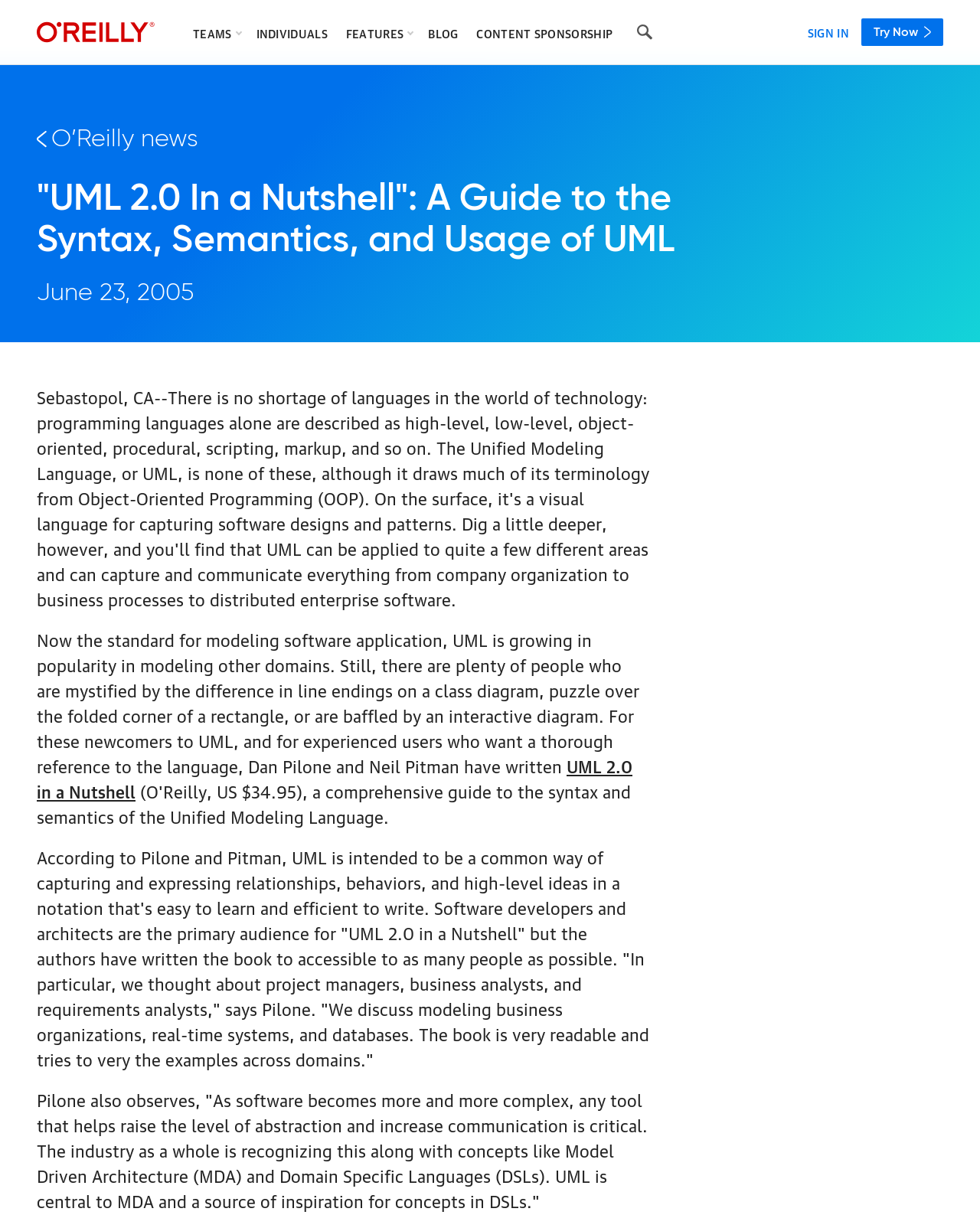What is related to UML?
Use the image to answer the question with a single word or phrase.

Model Driven Architecture (MDA) and Domain Specific Languages (DSLs)